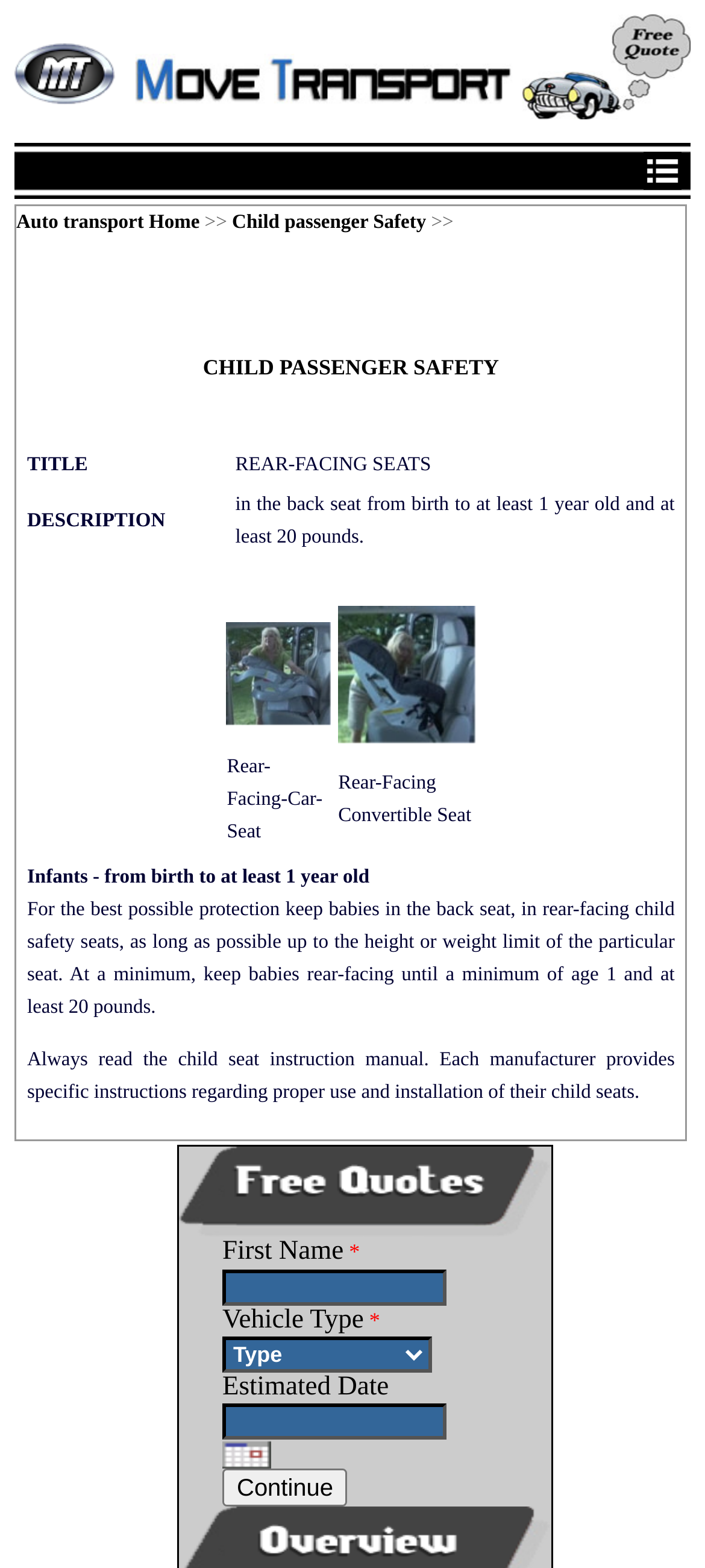Pinpoint the bounding box coordinates of the element that must be clicked to accomplish the following instruction: "Click Child passenger Safety". The coordinates should be in the format of four float numbers between 0 and 1, i.e., [left, top, right, bottom].

[0.329, 0.135, 0.604, 0.149]